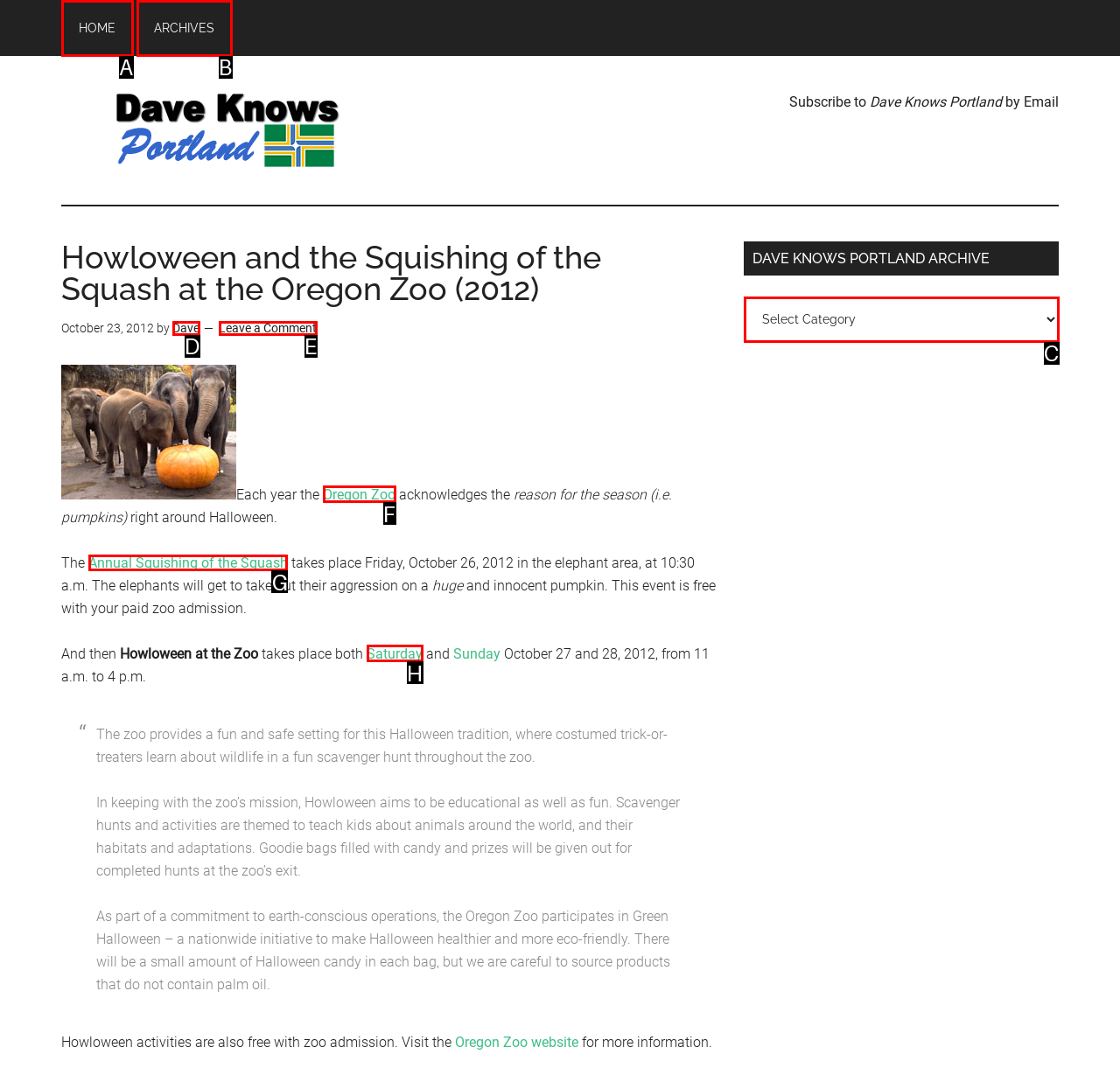Select the option I need to click to accomplish this task: Click on the Annual Squishing of the Squash link
Provide the letter of the selected choice from the given options.

G